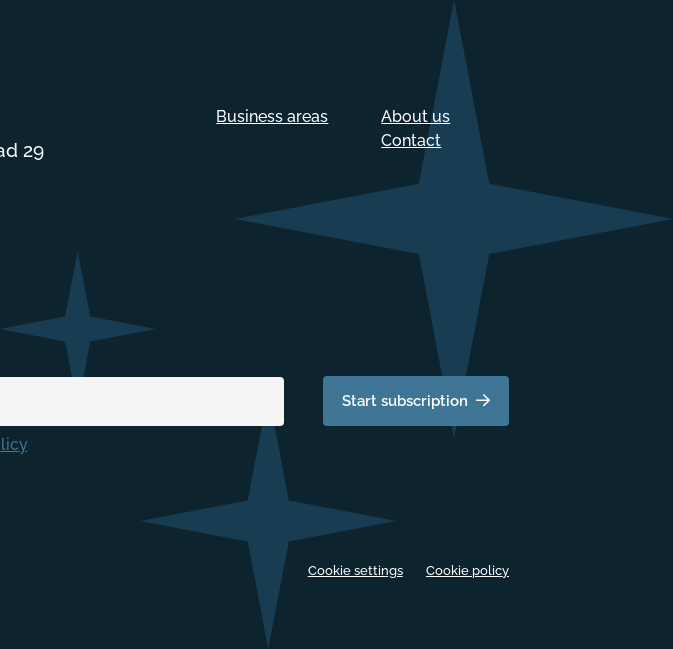What is the purpose of the input box?
Can you provide a detailed and comprehensive answer to the question?

The caption describes the input box as a white rectangular box, likely for entering an email address, which suggests that the purpose of the input box is to collect email addresses from users.